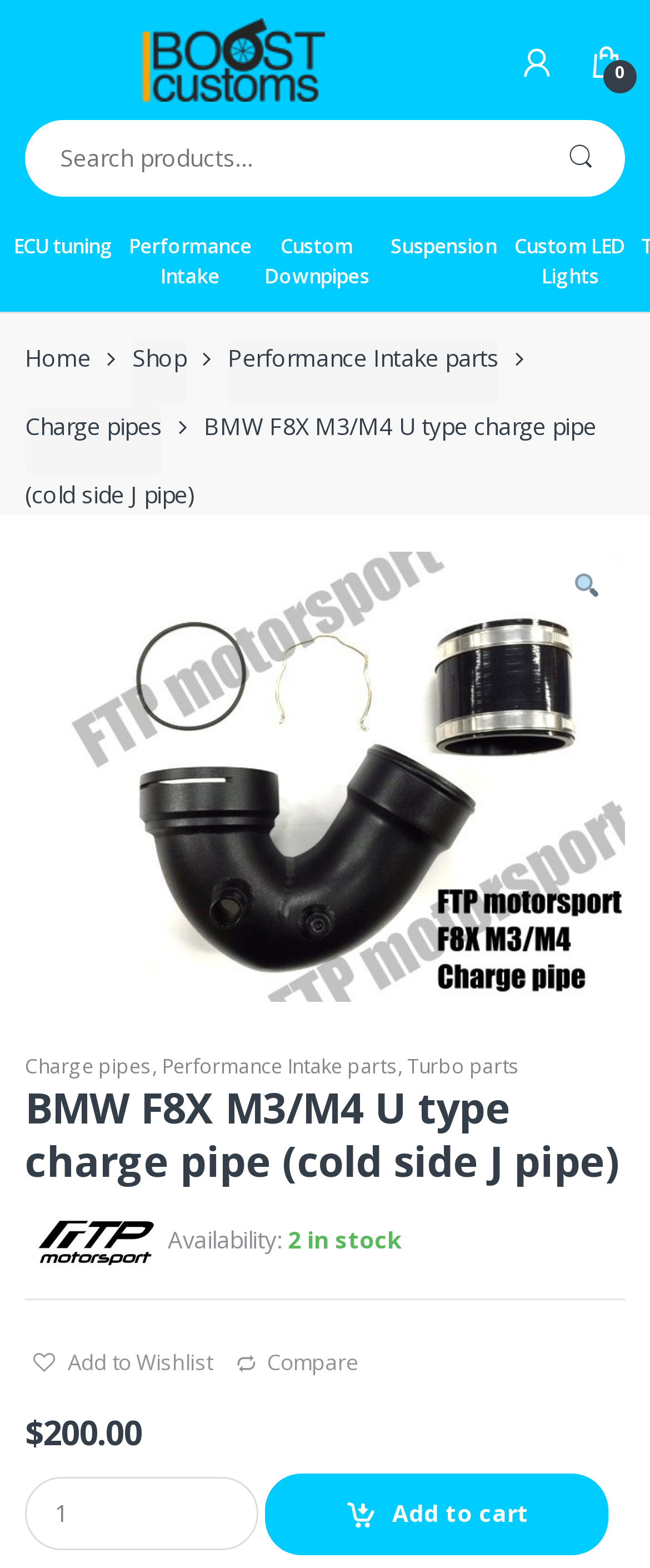Locate the bounding box coordinates of the element to click to perform the following action: 'Add to cart'. The coordinates should be given as four float values between 0 and 1, in the form of [left, top, right, bottom].

[0.407, 0.94, 0.937, 0.992]